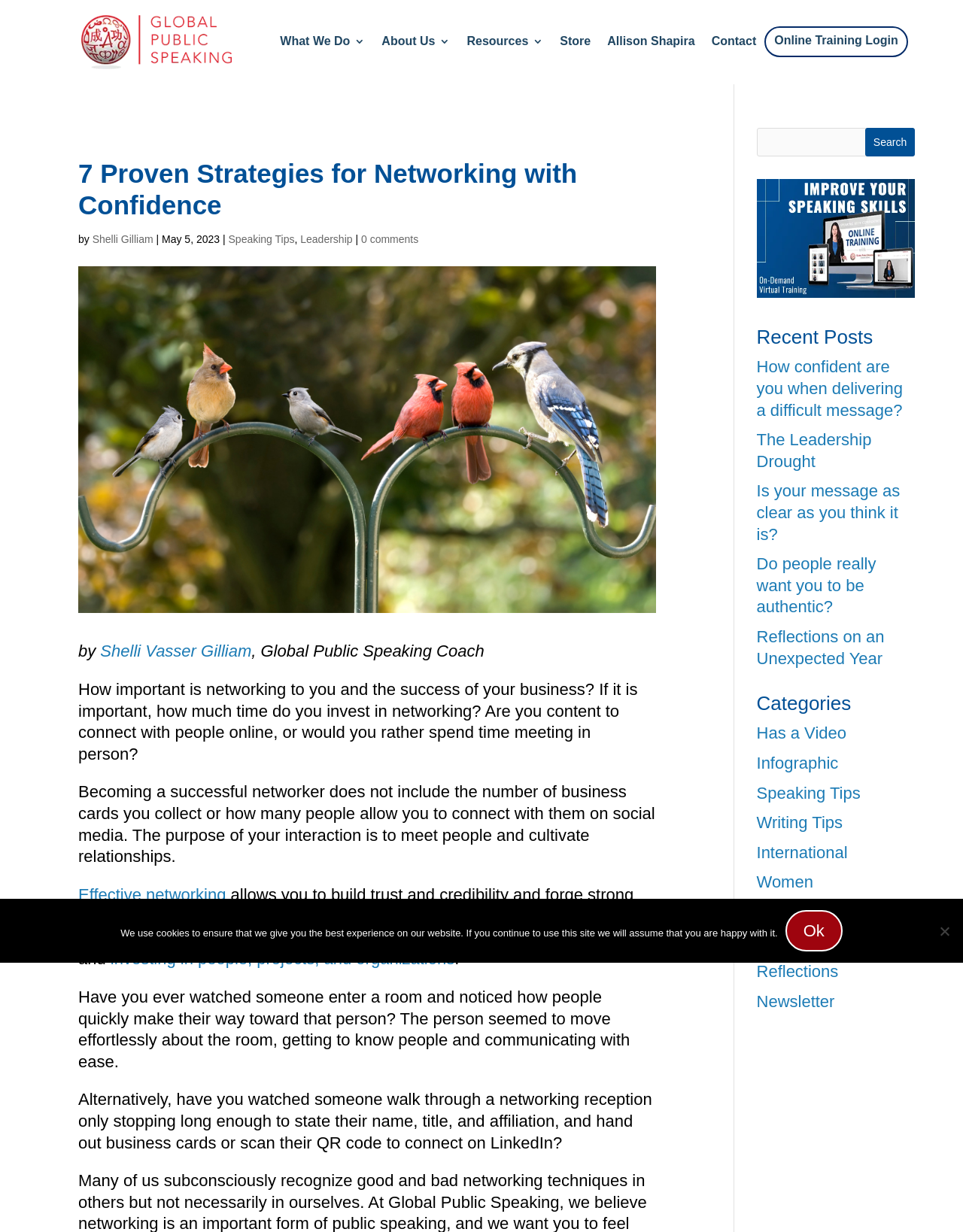With reference to the image, please provide a detailed answer to the following question: What is the category of the post about leadership?

I found the category by looking at the links under the 'Categories' heading and found that the post 'The Leadership Drought' is categorized under 'Leadership'.